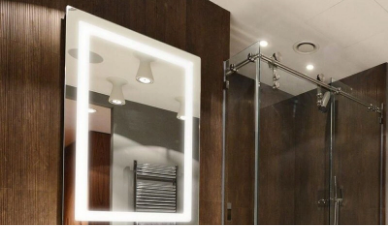Describe all the aspects of the image extensively.

This image features a sleek and modern fogless mirror, illuminated by a soft, integrated LED light around its edges. The mirror is mounted against a backdrop of warm, wood-paneled walls, complementing the contemporary bathroom design. To the right, a glass shower enclosure adds an elegant touch, with visible fixtures that enhance the room's overall aesthetic. The mirror's illuminated frame provides both functional lighting and a stylish highlight, making it a perfect addition to a luxurious bathroom setting. This image is related to the thematic discussion on how fogless mirrors enhance everyday life, emphasizing their practical benefits in various situations.